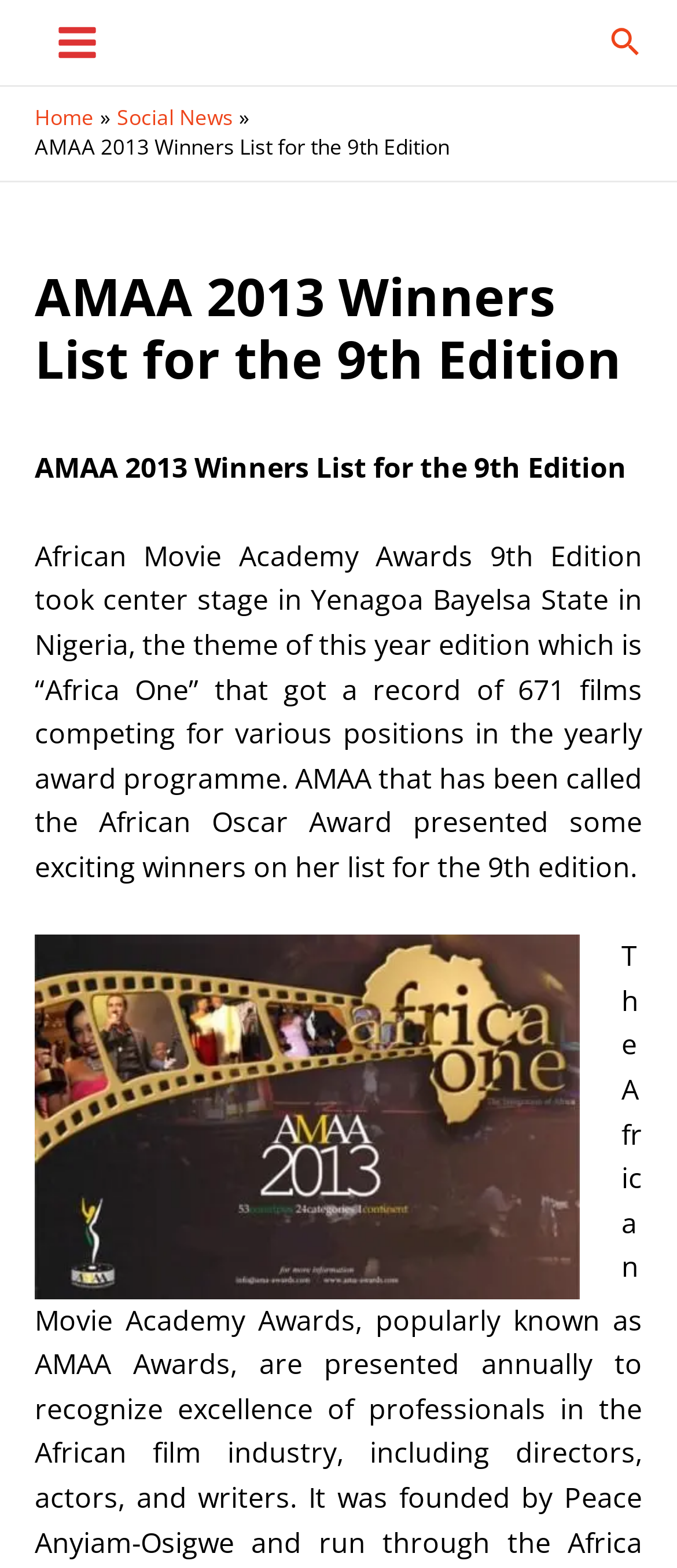Generate the title text from the webpage.

AMAA 2013 Winners List for the 9th Edition